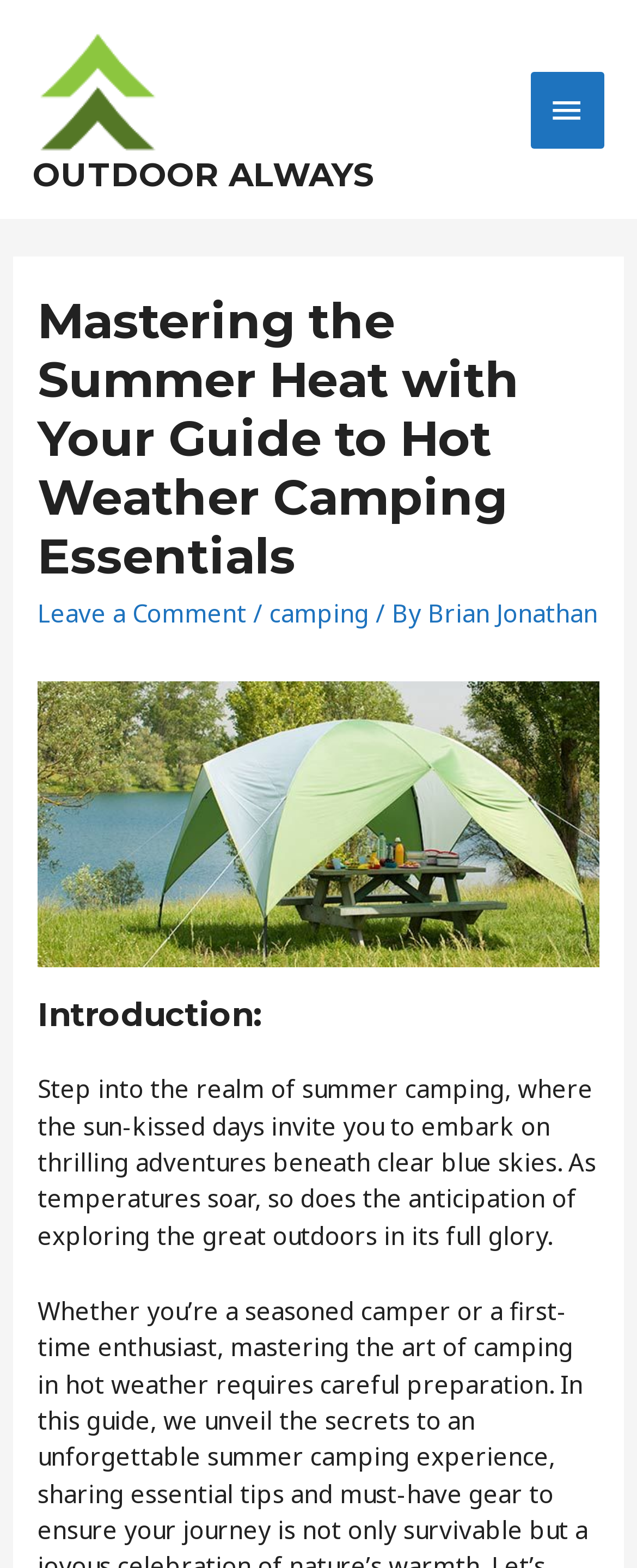Provide an in-depth caption for the contents of the webpage.

The webpage is a comprehensive guide to summer camping in hot weather. At the top left, there is a logo "OUTDOOR ALWAYS" with an image and a link. Next to it, on the top right, there is a main menu button. 

Below the logo, there is a header section that spans almost the entire width of the page. It contains a heading that reads "Mastering the Summer Heat with Your Guide to Hot Weather Camping Essentials". Underneath the heading, there are three links: "Leave a Comment", "camping", and "Brian Jonathan", separated by forward slashes. 

Further down, there is a section with a heading "Introduction:". This section contains a paragraph of text that describes the excitement of summer camping and exploring the great outdoors in hot weather.